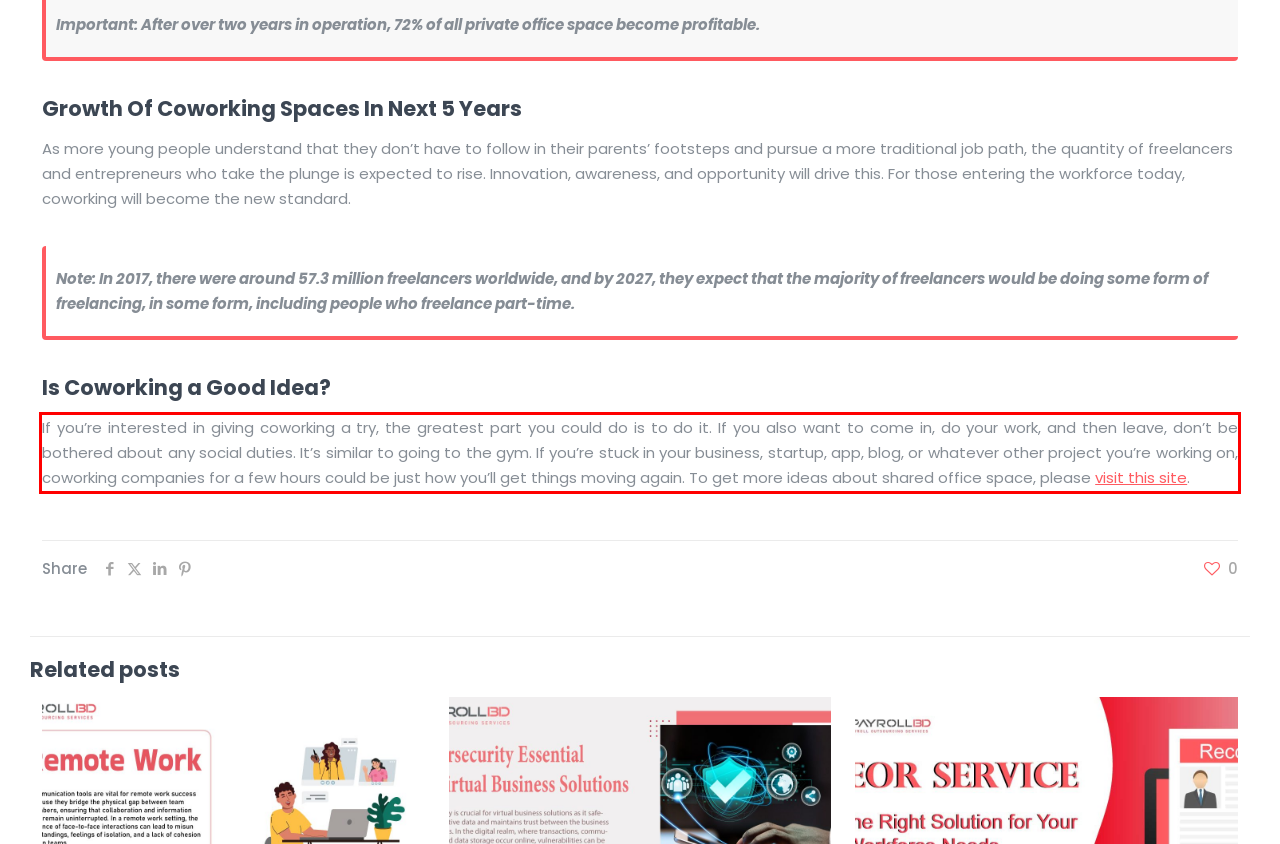You have a screenshot with a red rectangle around a UI element. Recognize and extract the text within this red bounding box using OCR.

If you’re interested in giving coworking a try, the greatest part you could do is to do it. If you also want to come in, do your work, and then leave, don’t be bothered about any social duties. It’s similar to going to the gym. If you’re stuck in your business, startup, app, blog, or whatever other project you’re working on, coworking companies for a few hours could be just how you’ll get things moving again. To get more ideas about shared office space, please visit this site.